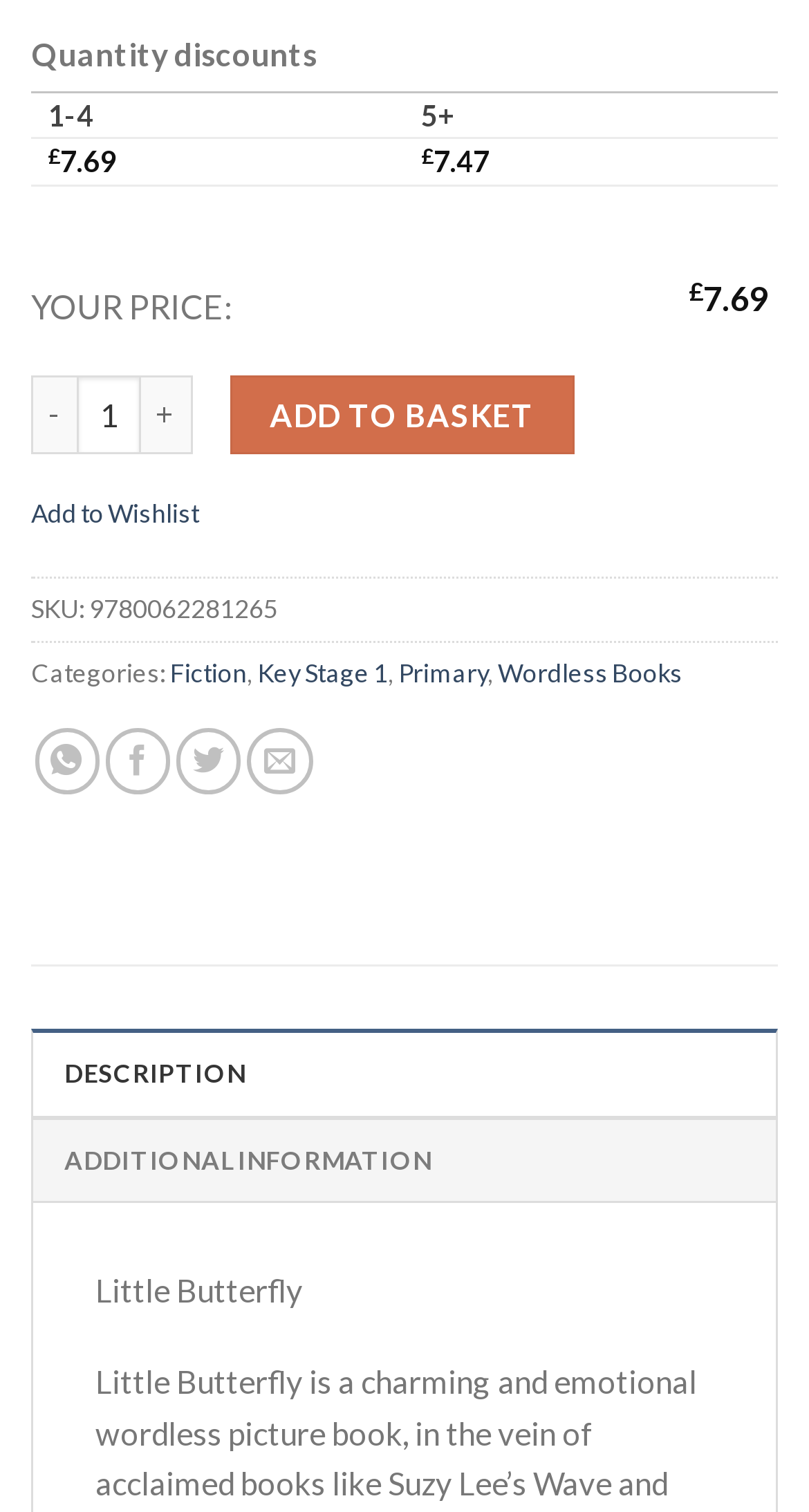Find the bounding box coordinates of the element to click in order to complete the given instruction: "Click the 'DESCRIPTION' tab."

[0.038, 0.681, 0.962, 0.738]